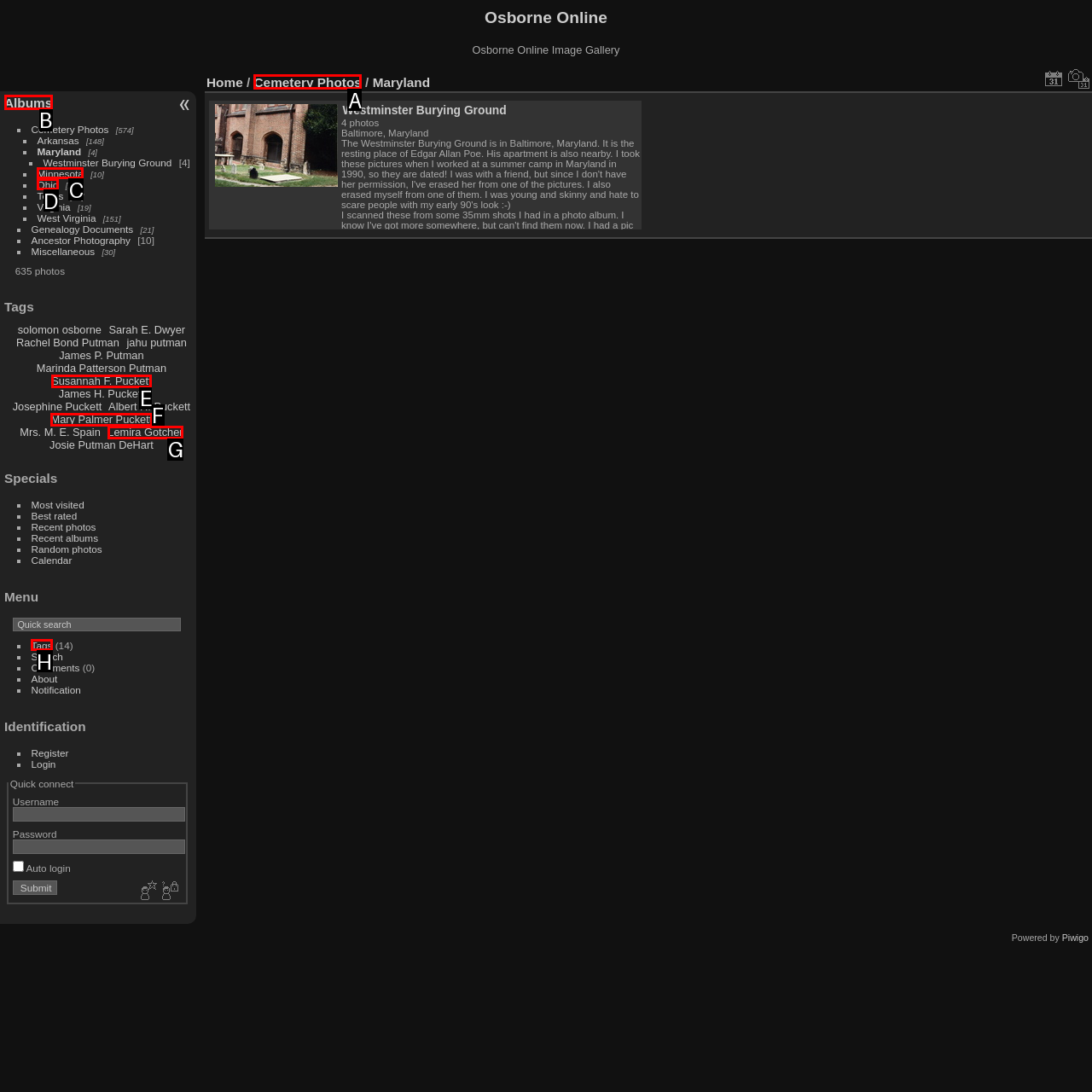Point out the HTML element I should click to achieve the following task: Click on Albums Provide the letter of the selected option from the choices.

B